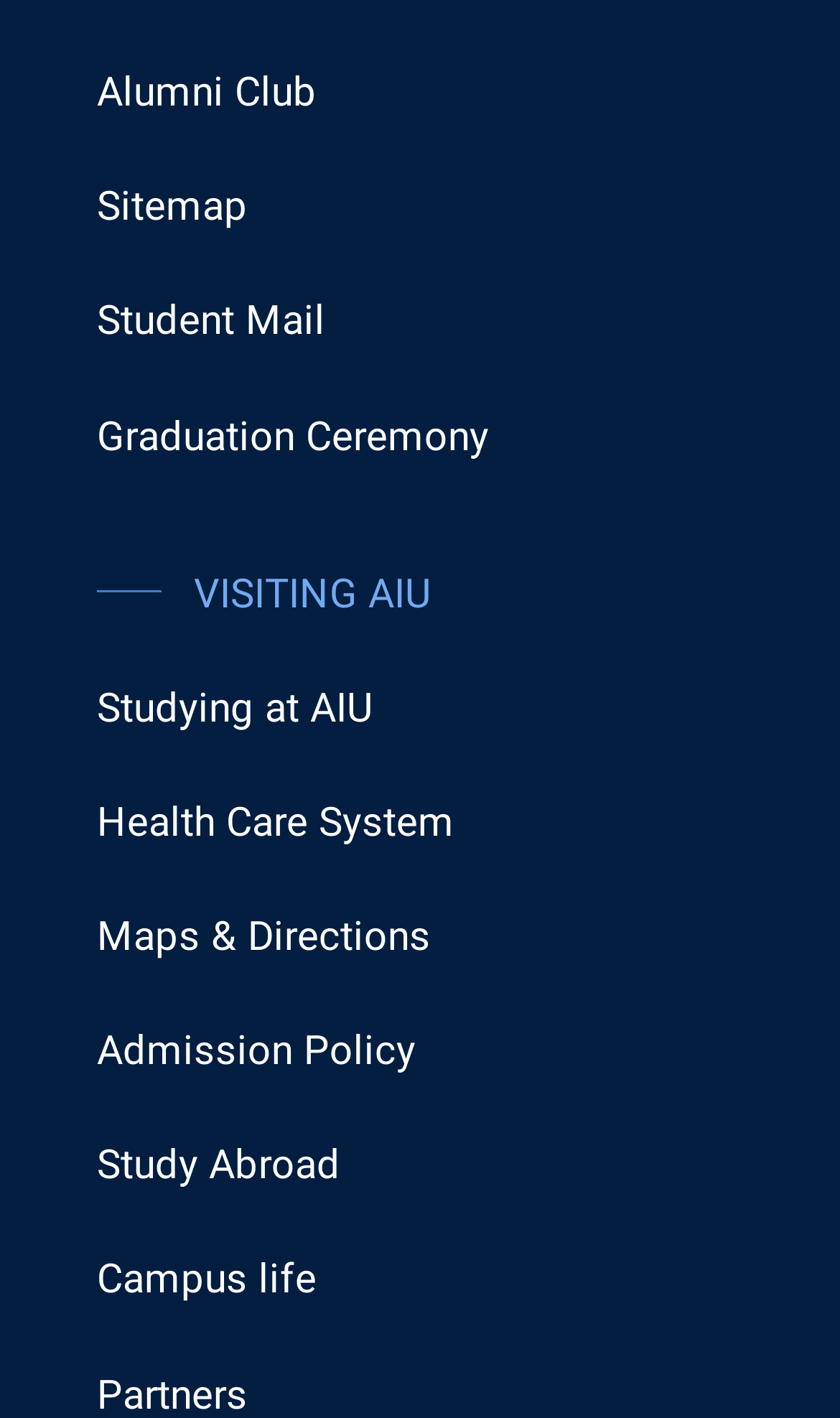Please indicate the bounding box coordinates of the element's region to be clicked to achieve the instruction: "go to October 2022". Provide the coordinates as four float numbers between 0 and 1, i.e., [left, top, right, bottom].

None